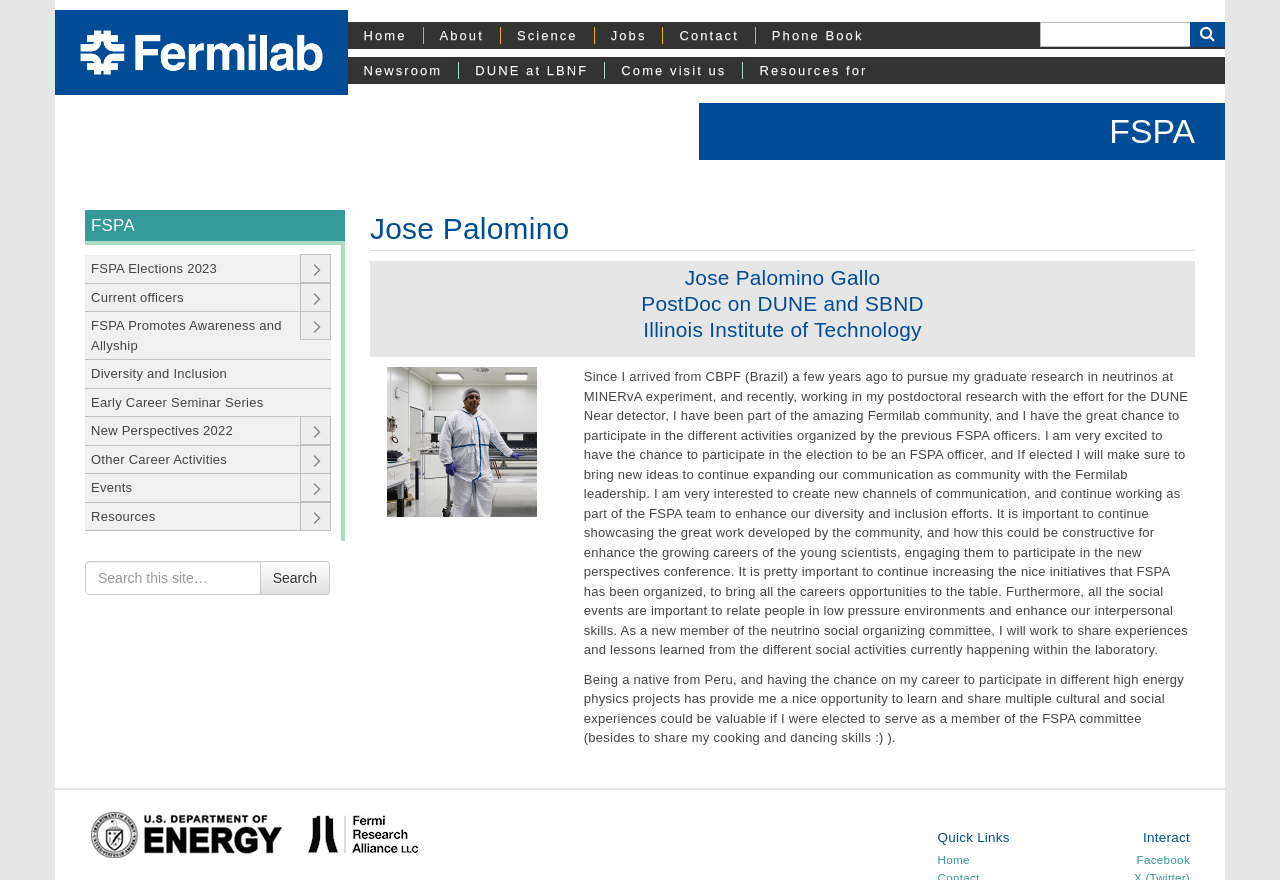Locate the bounding box coordinates of the element that should be clicked to fulfill the instruction: "Visit the Fermilab website".

[0.062, 0.05, 0.252, 0.067]